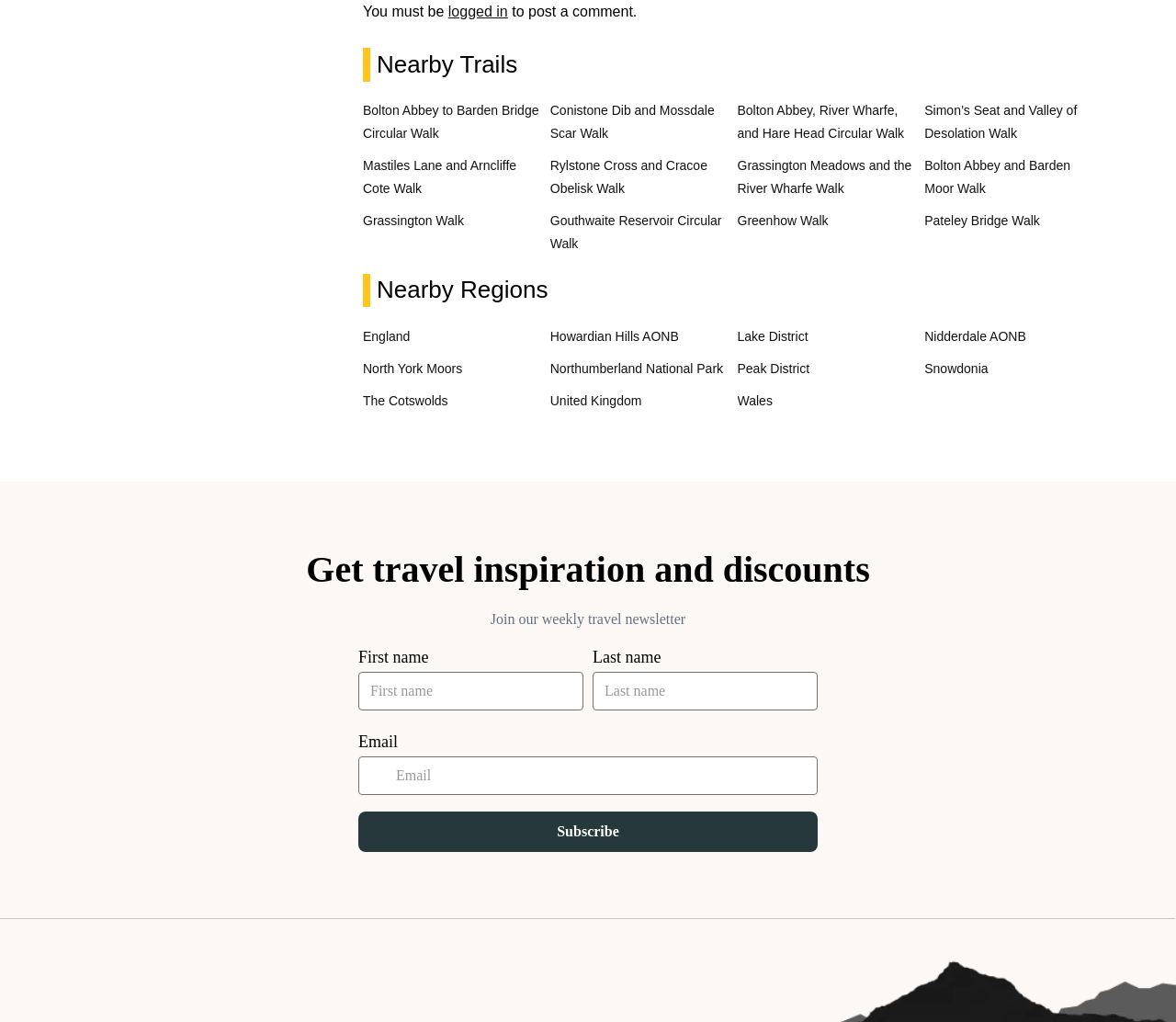Please provide a one-word or short phrase answer to the question:
What information is required to subscribe to the newsletter?

First name, Last name, Email